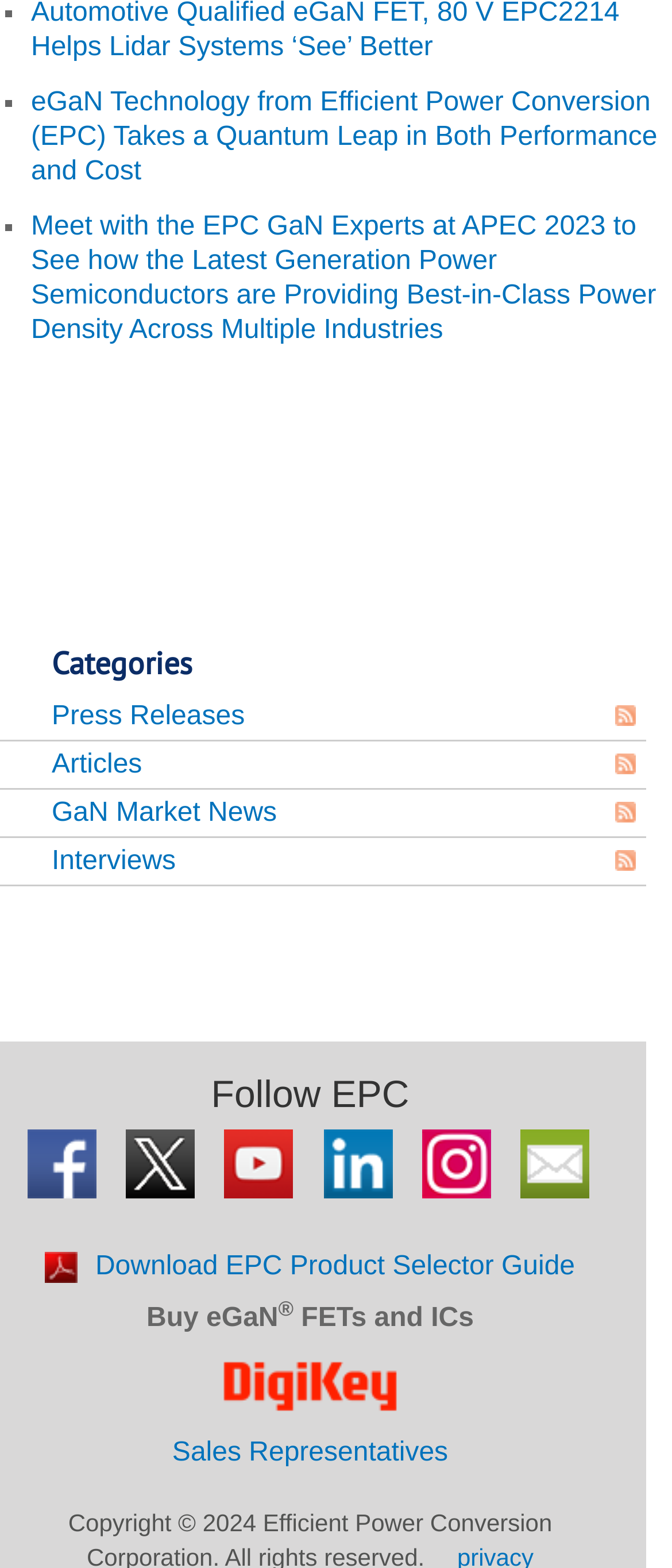Locate the bounding box coordinates of the element I should click to achieve the following instruction: "Download EPC Product Selector Guide".

[0.067, 0.799, 0.856, 0.817]